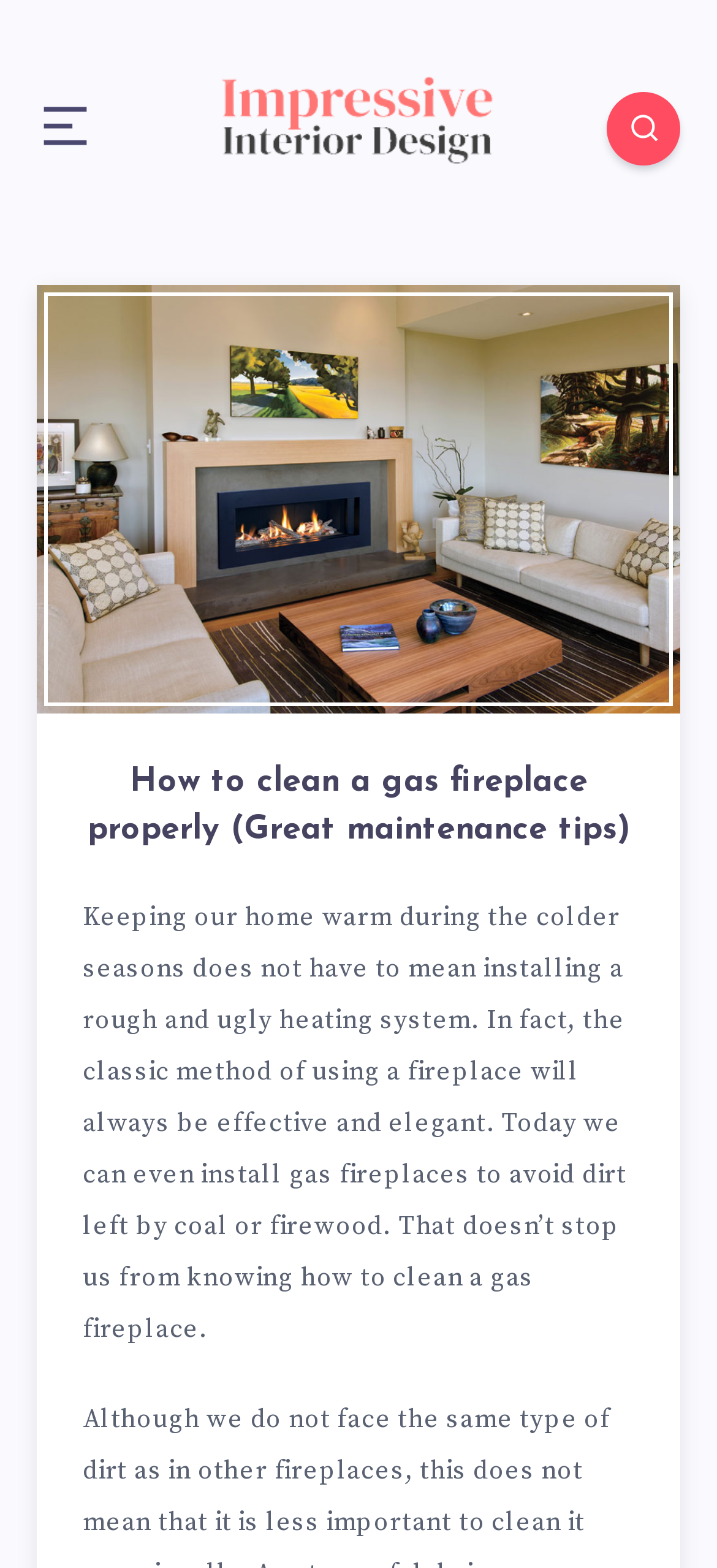Give a one-word or short phrase answer to this question: 
What is the main topic of this webpage?

Gas fireplace cleaning